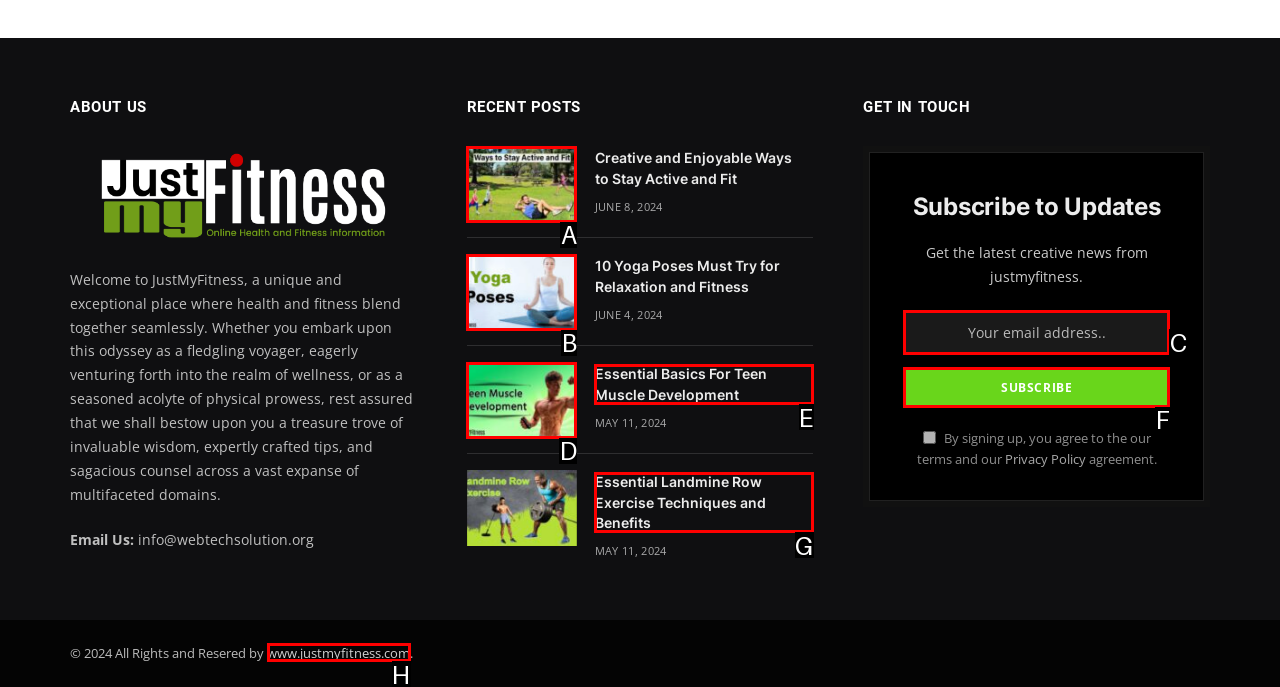Identify the letter of the correct UI element to fulfill the task: Read the blog from the given options in the screenshot.

None